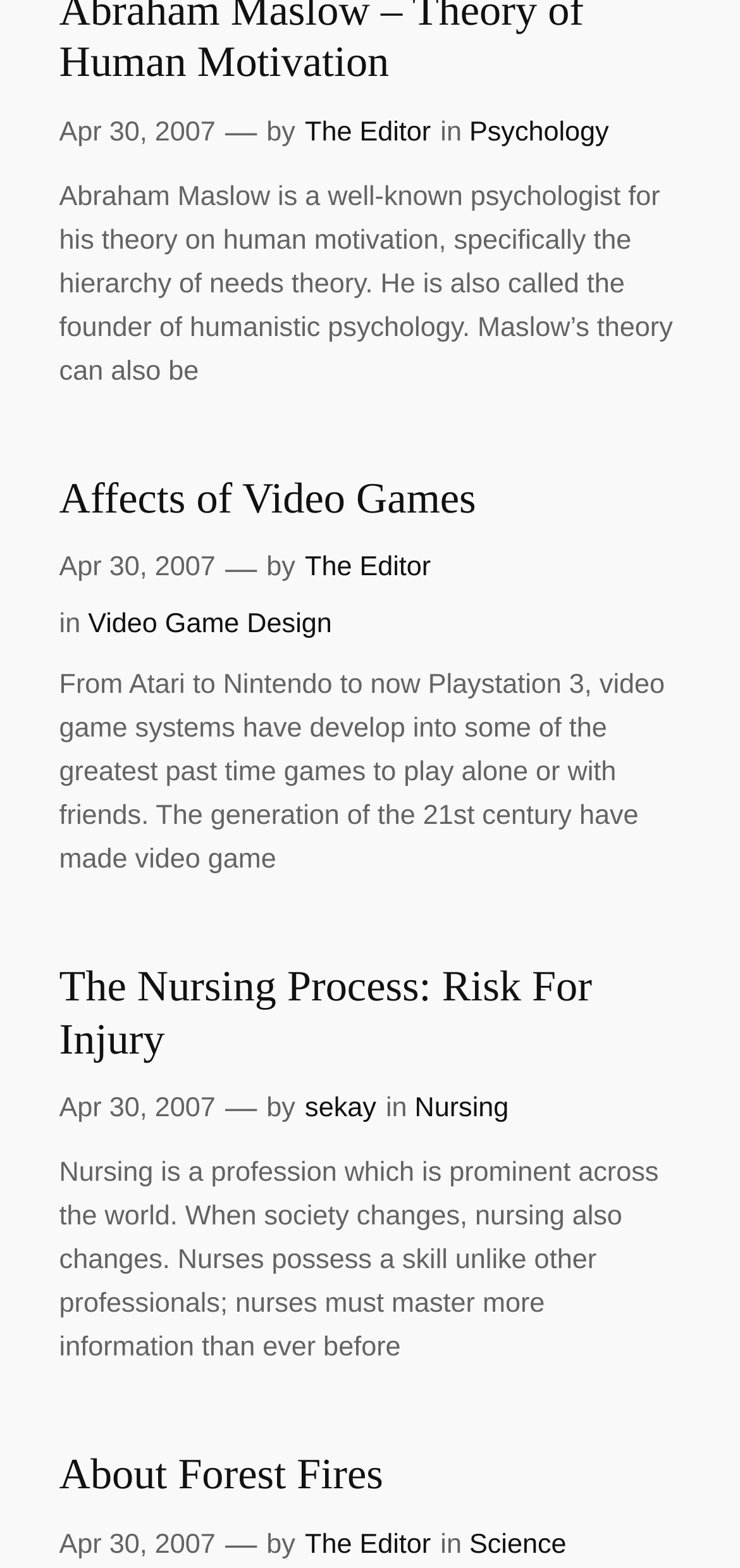Provide a one-word or short-phrase answer to the question:
What is the category of the second article?

Video Game Design